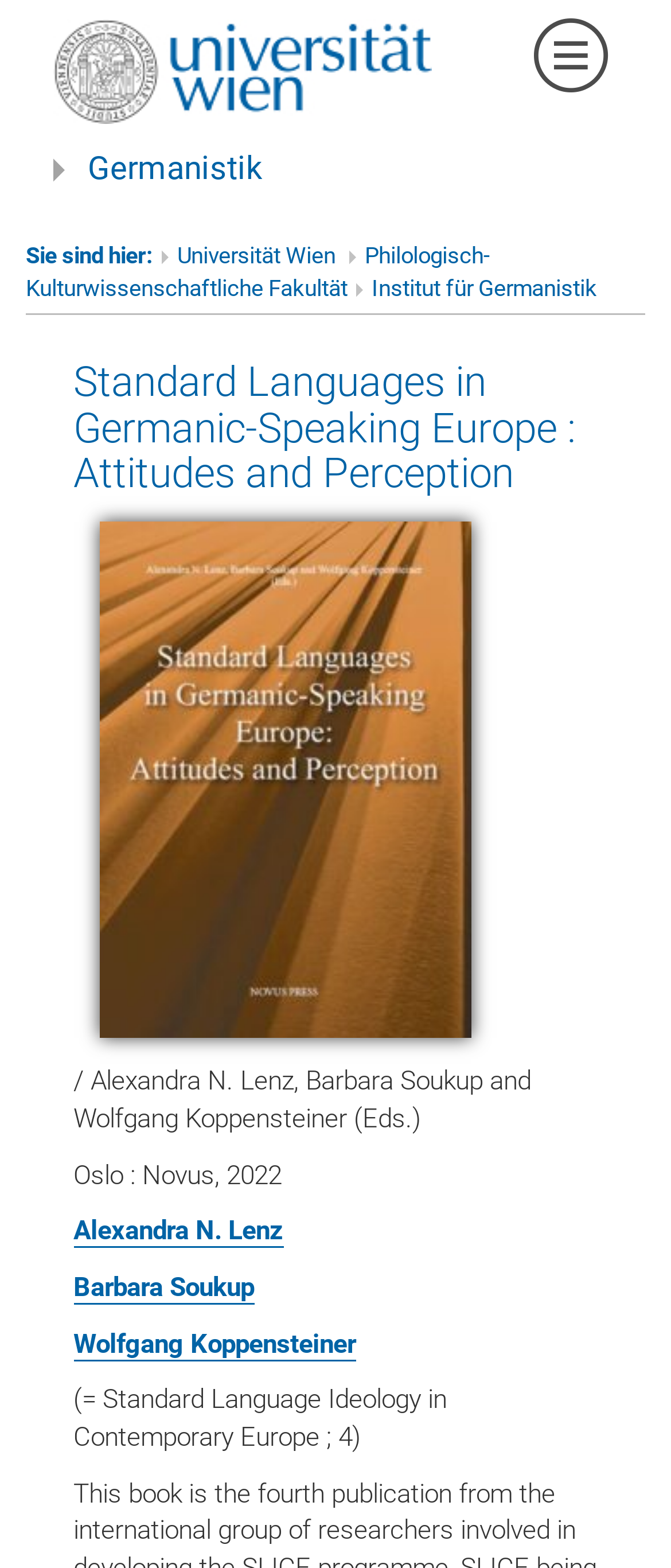Can you specify the bounding box coordinates for the region that should be clicked to fulfill this instruction: "Go to the Universität Wien website".

[0.264, 0.155, 0.508, 0.171]